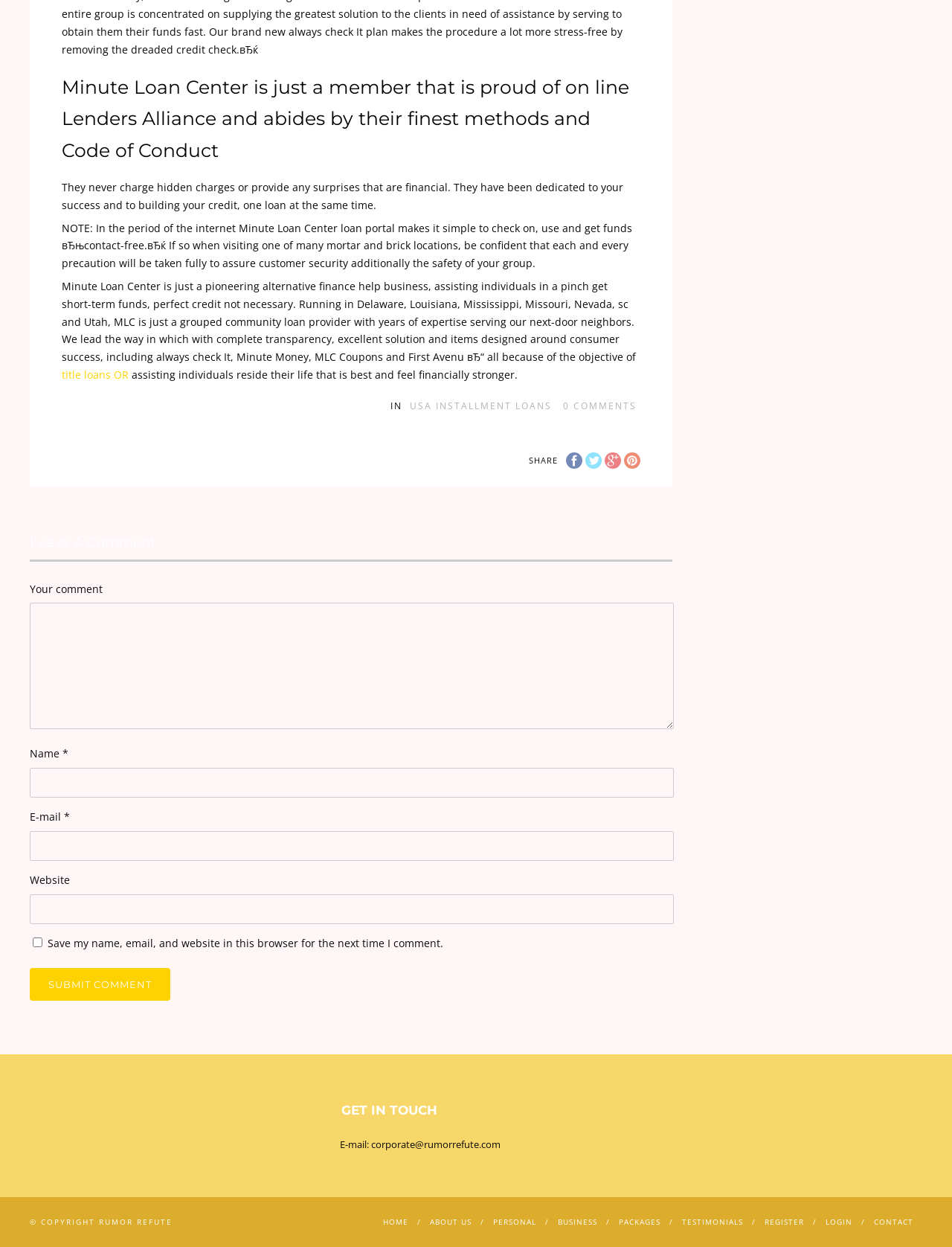Refer to the image and provide a thorough answer to this question:
What is the purpose of Minute Loan Center?

The purpose of Minute Loan Center is mentioned in the third StaticText element, which states 'Minute Loan Center is a pioneering alternative finance help business, assisting individuals in a pinch get short-term funds, perfect credit not necessary'.